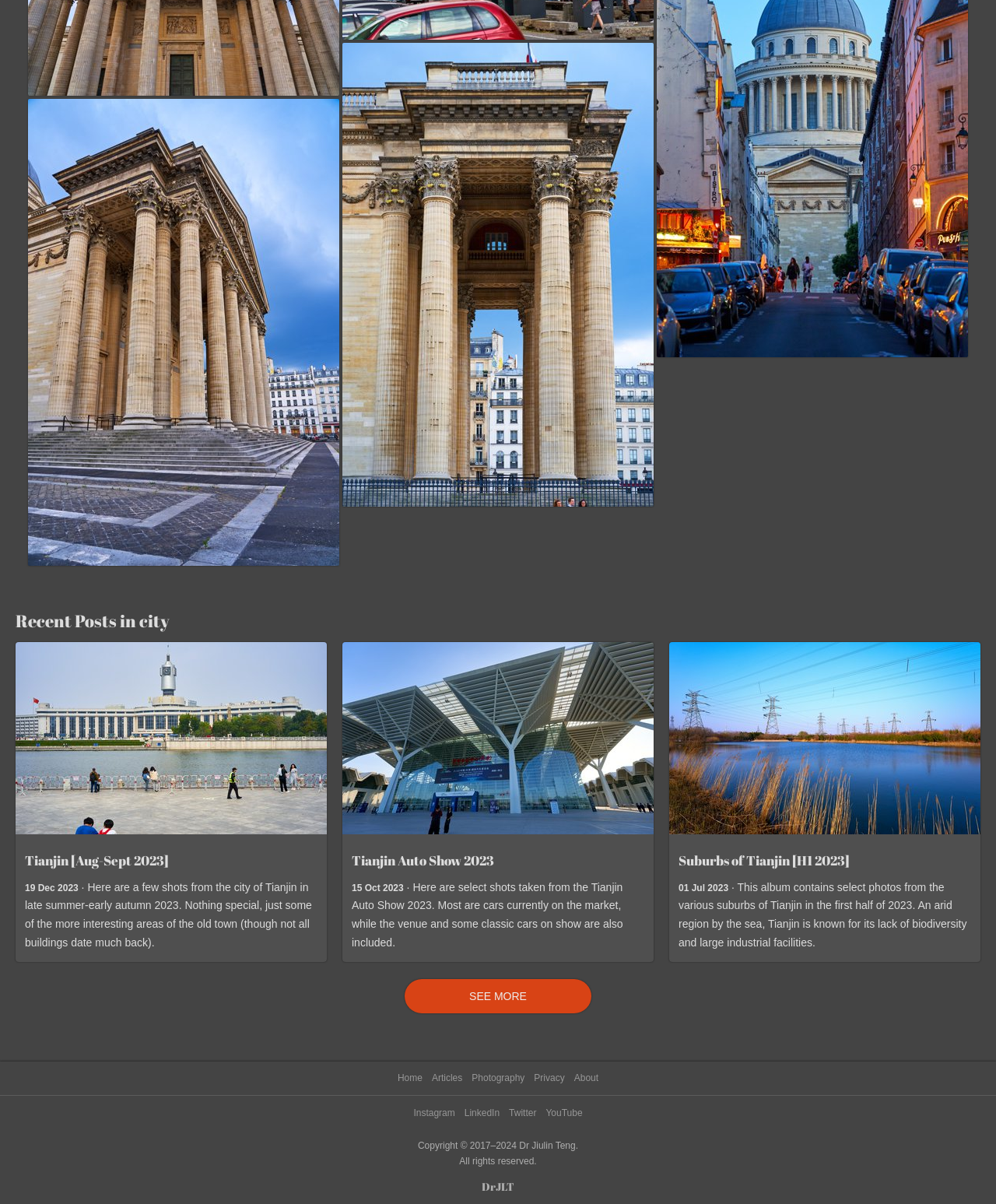What is the purpose of the 'SEE MORE' link?
Based on the image, please offer an in-depth response to the question.

The 'SEE MORE' link is located at the bottom of the recent posts section, suggesting that it allows users to view more posts beyond what is currently displayed on the webpage. This is a common pattern in blog or article listing pages, where a 'SEE MORE' or 'LOAD MORE' button is used to load additional content.